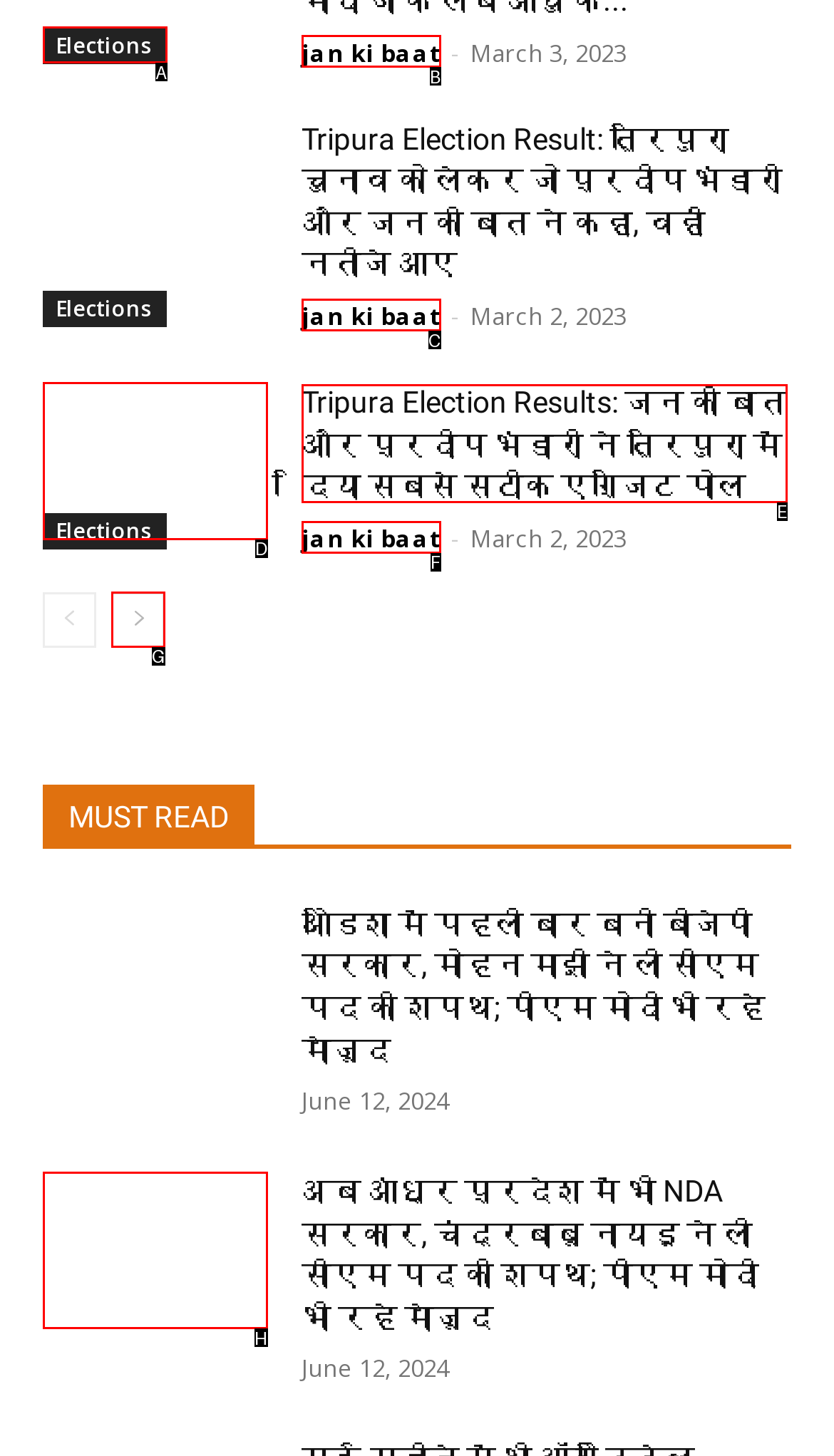Choose the letter that best represents the description: jan ki baat. Answer with the letter of the selected choice directly.

C